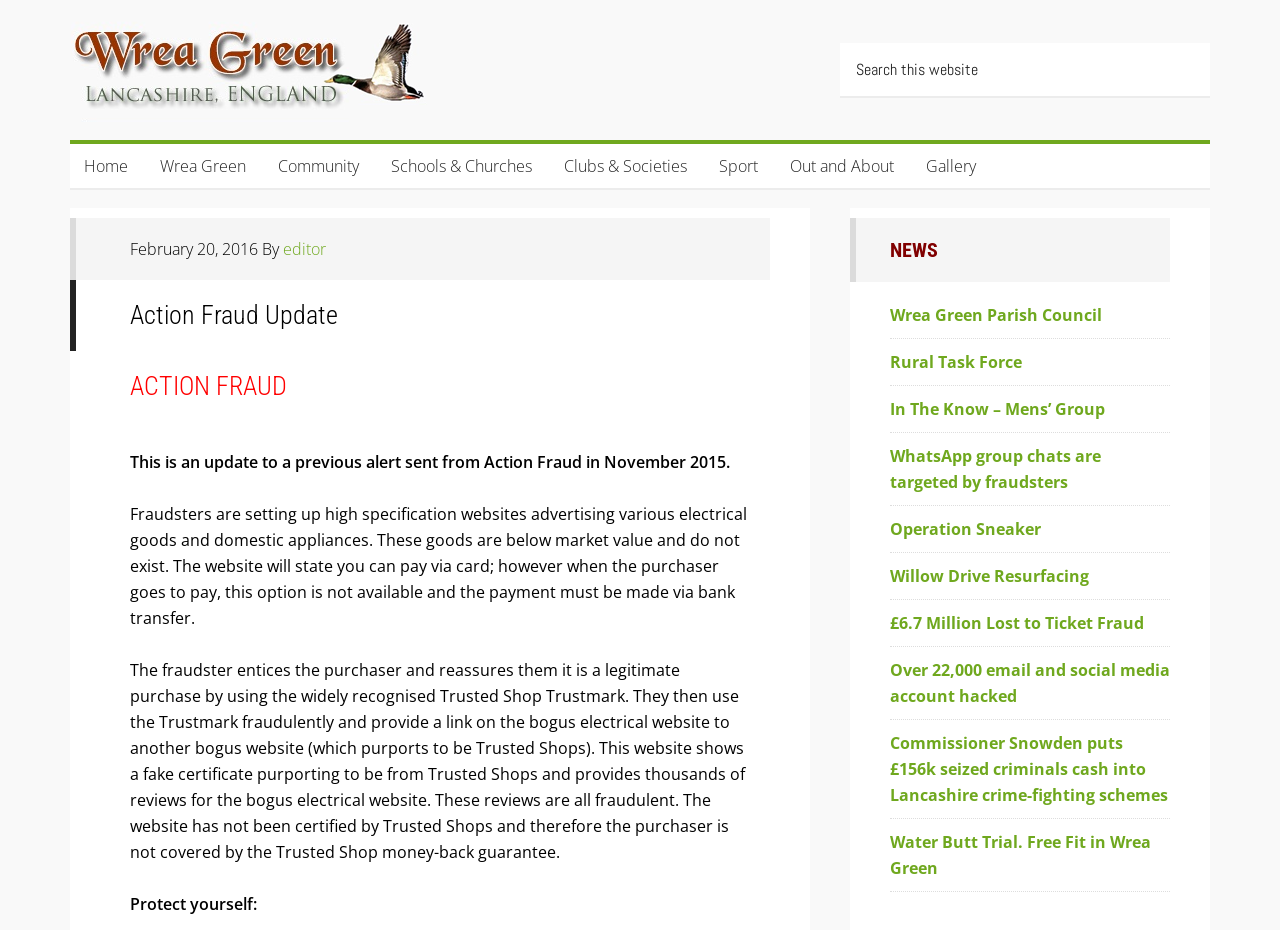Determine the bounding box coordinates of the clickable region to follow the instruction: "Read Action Fraud Update".

[0.055, 0.301, 0.586, 0.378]